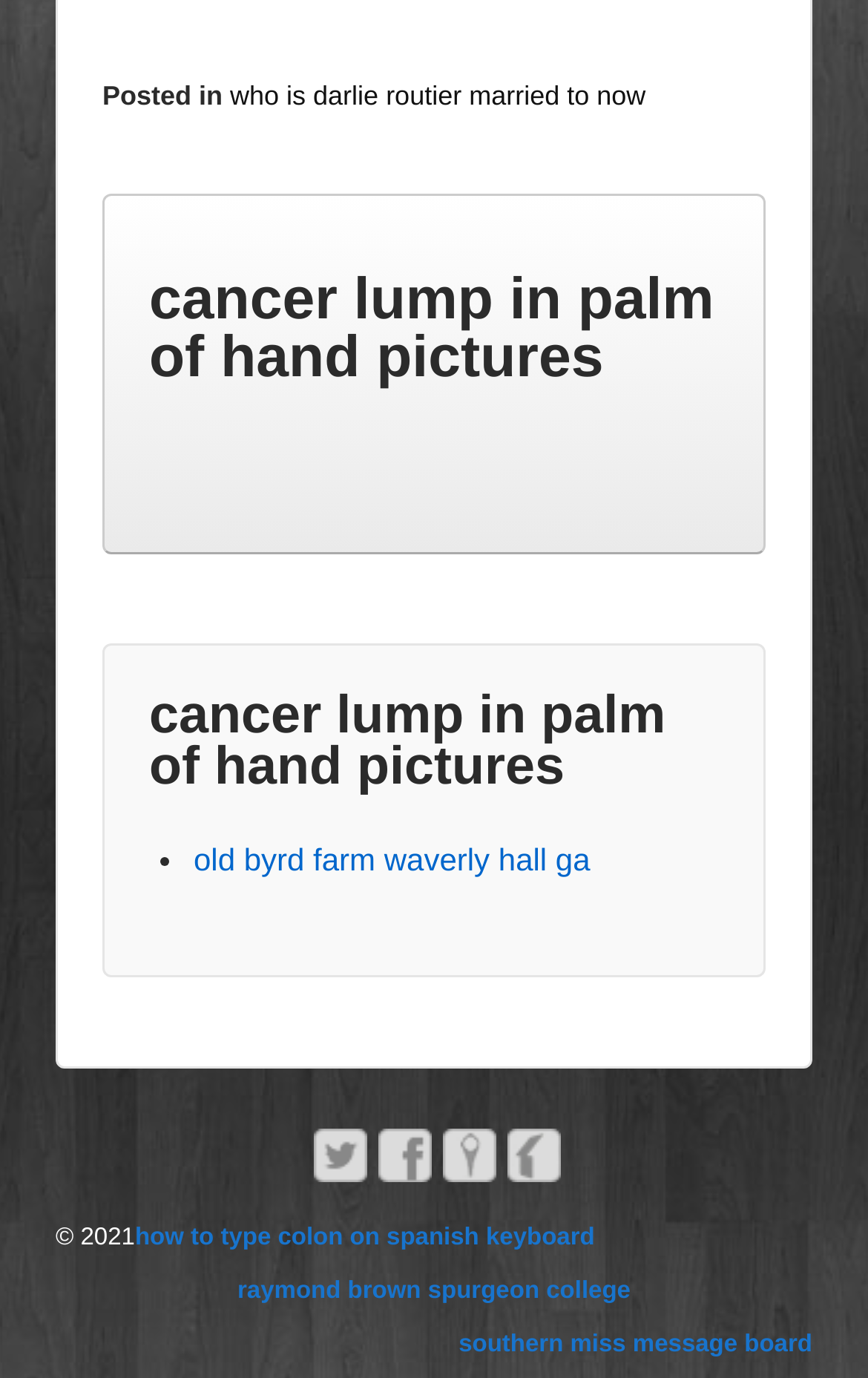Locate the bounding box coordinates of the area that needs to be clicked to fulfill the following instruction: "Share on Twitter". The coordinates should be in the format of four float numbers between 0 and 1, namely [left, top, right, bottom].

[0.362, 0.828, 0.423, 0.848]